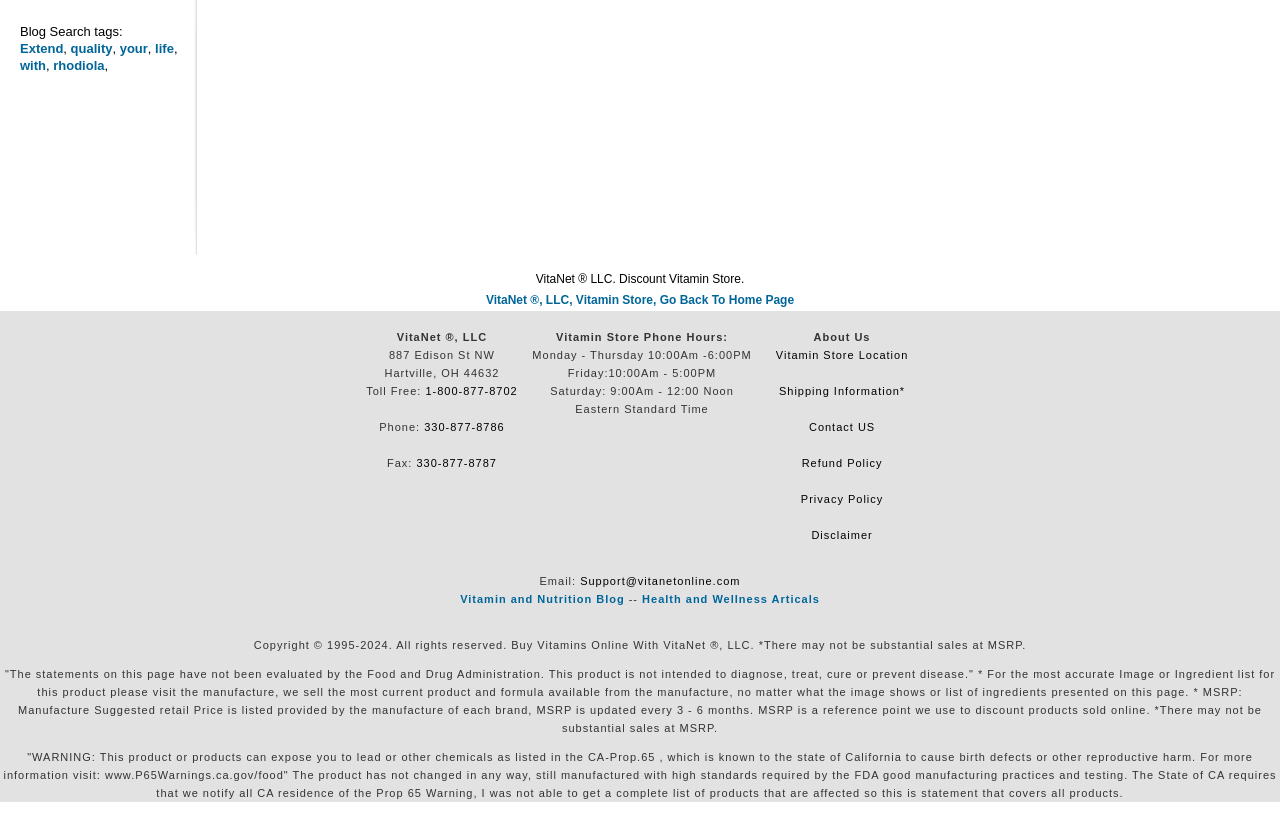Determine the bounding box coordinates of the clickable element to complete this instruction: "Click on 'Extend'". Provide the coordinates in the format of four float numbers between 0 and 1, [left, top, right, bottom].

[0.016, 0.05, 0.049, 0.068]